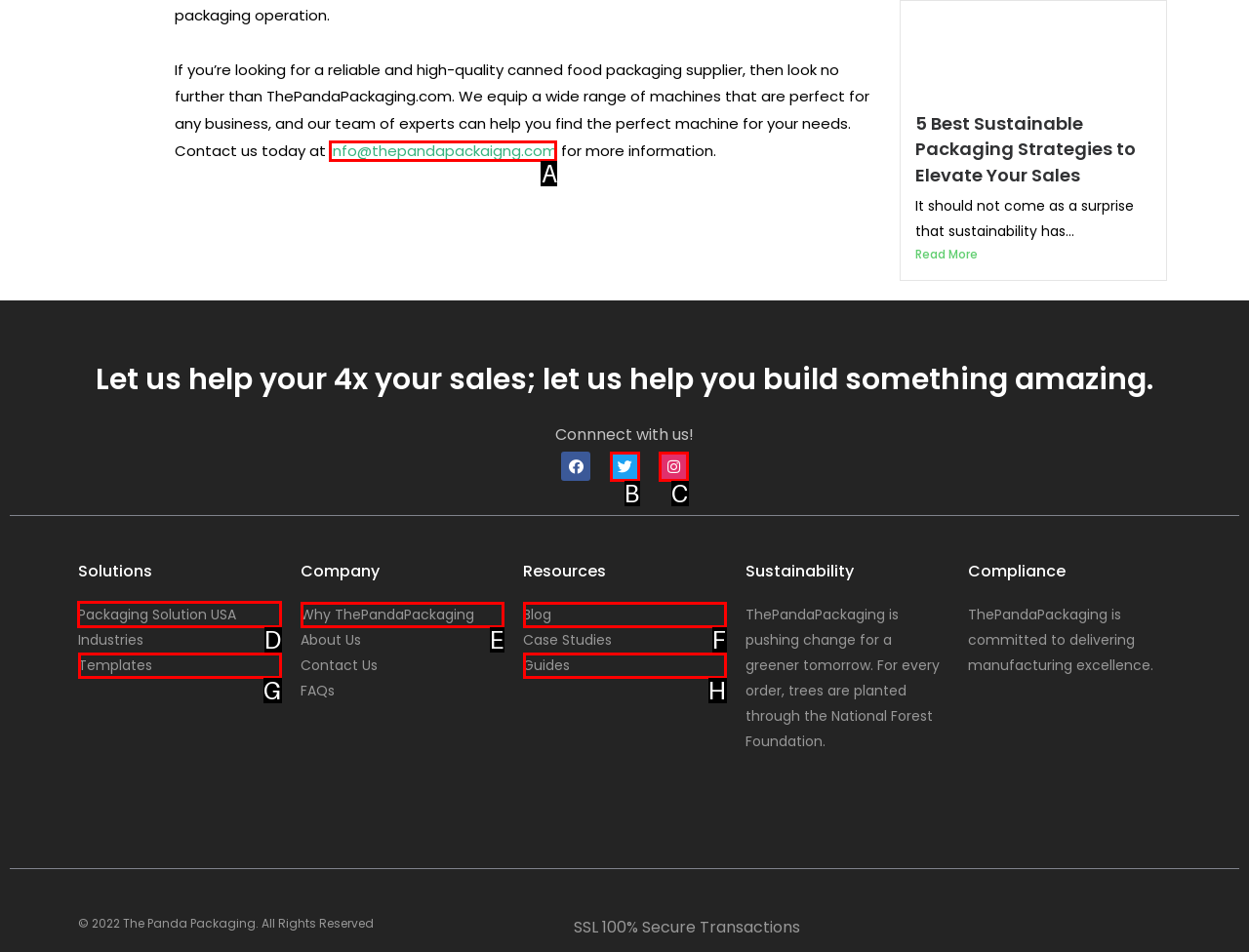Tell me which one HTML element I should click to complete the following task: Click on the Facebook link
Answer with the option's letter from the given choices directly.

None